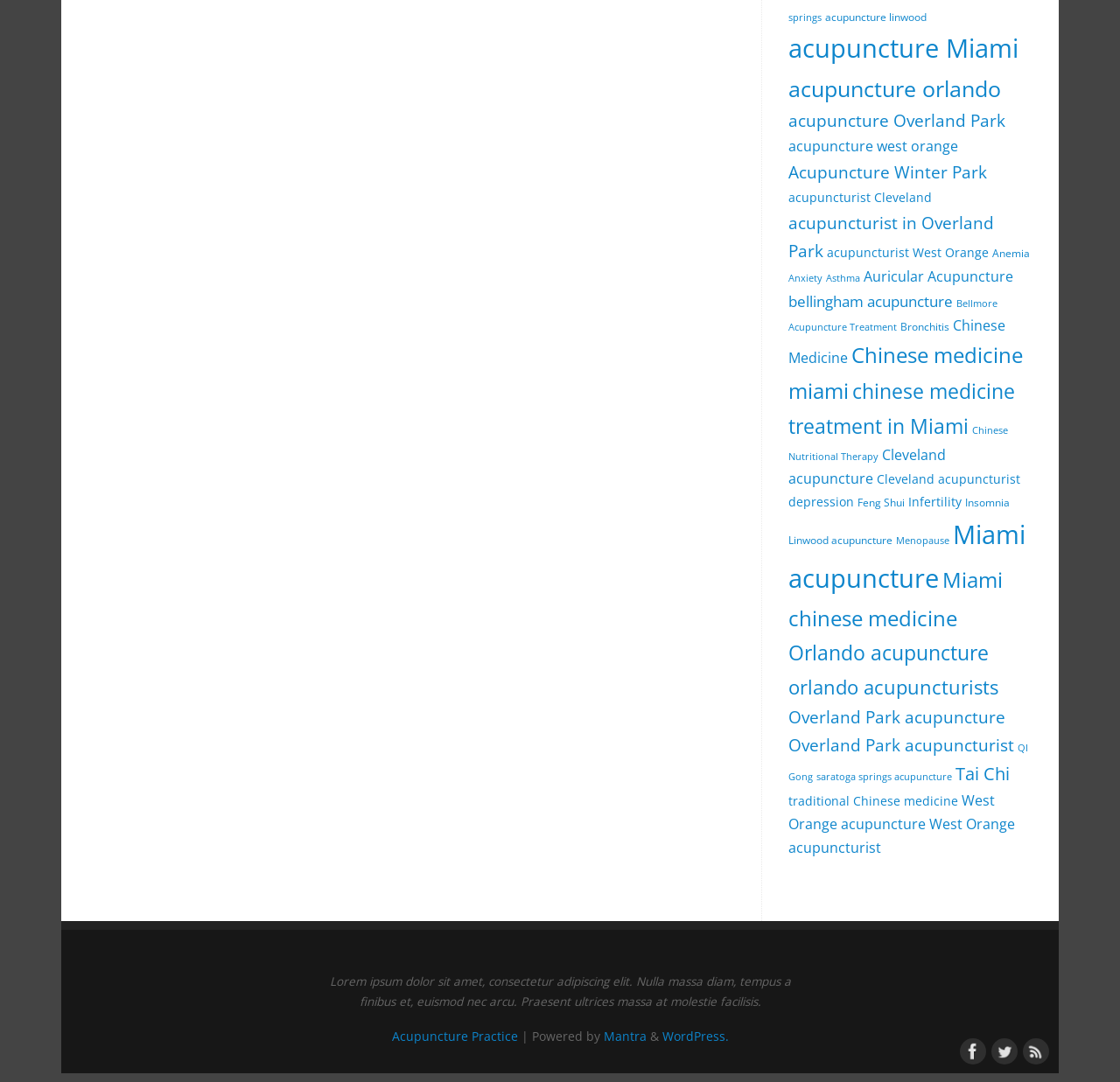Provide the bounding box coordinates of the area you need to click to execute the following instruction: "Read about Anemia".

[0.886, 0.227, 0.92, 0.241]